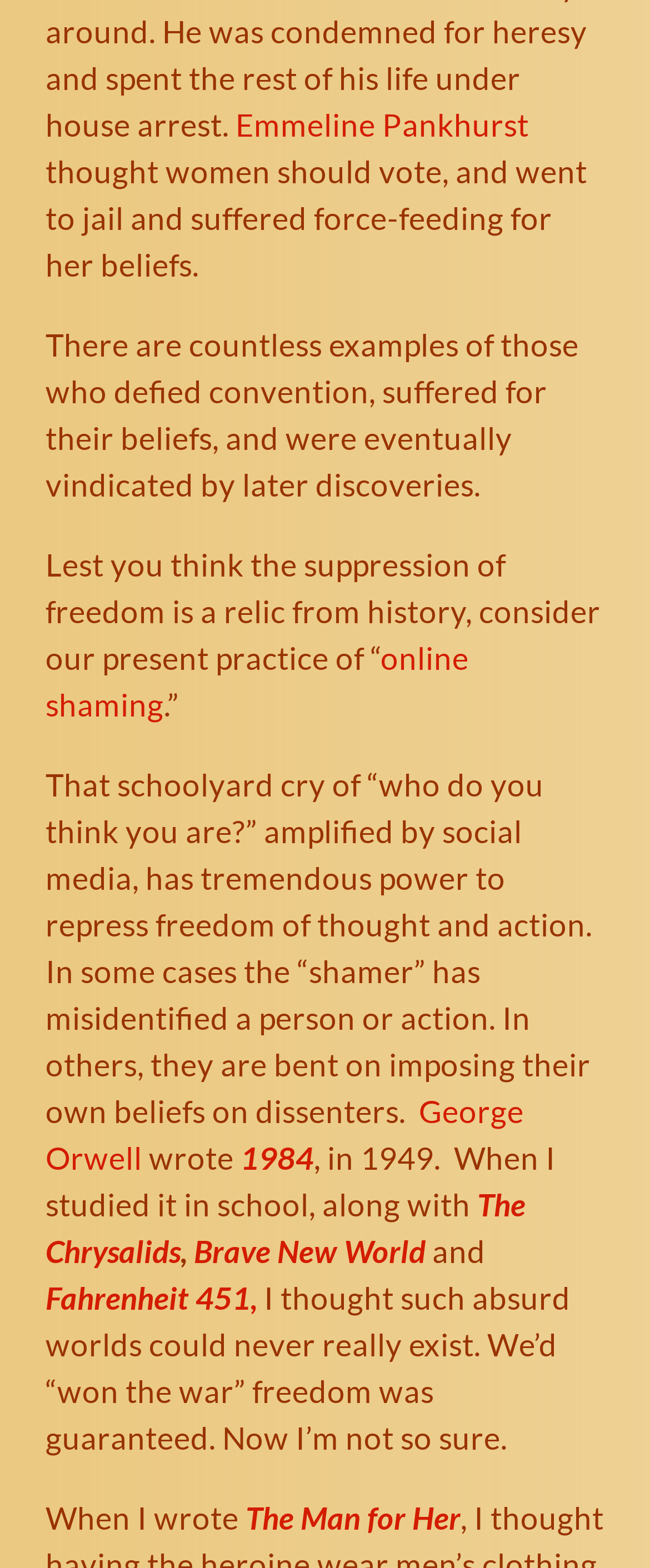Who is mentioned as going to jail for her beliefs?
Identify the answer in the screenshot and reply with a single word or phrase.

Emmeline Pankhurst